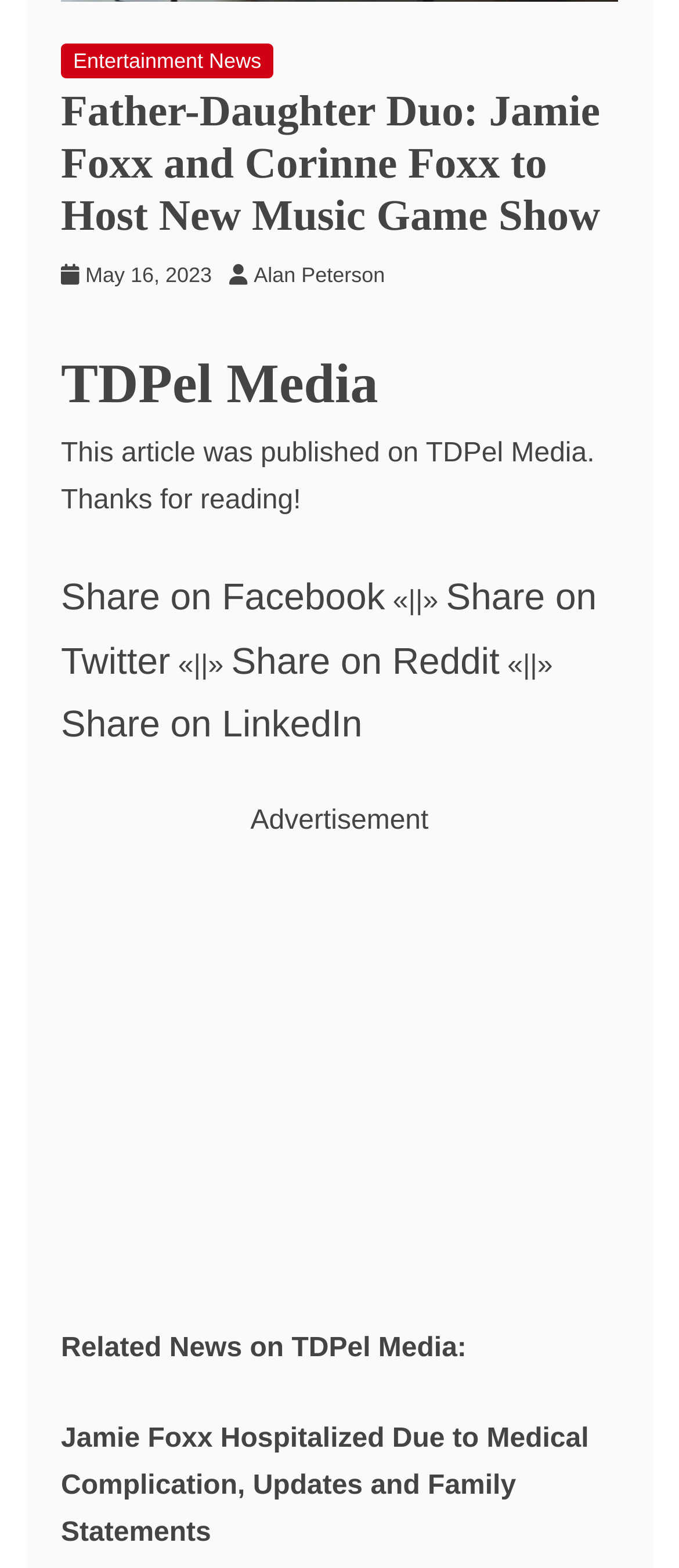What is the name of the music game show?
Could you answer the question in a detailed manner, providing as much information as possible?

The question can be answered by looking at the heading 'Father-Daughter Duo: Jamie Foxx and Corinne Foxx to Host New Music Game Show' which indicates that Jamie Foxx and Corinne Foxx are hosting a new music game show.